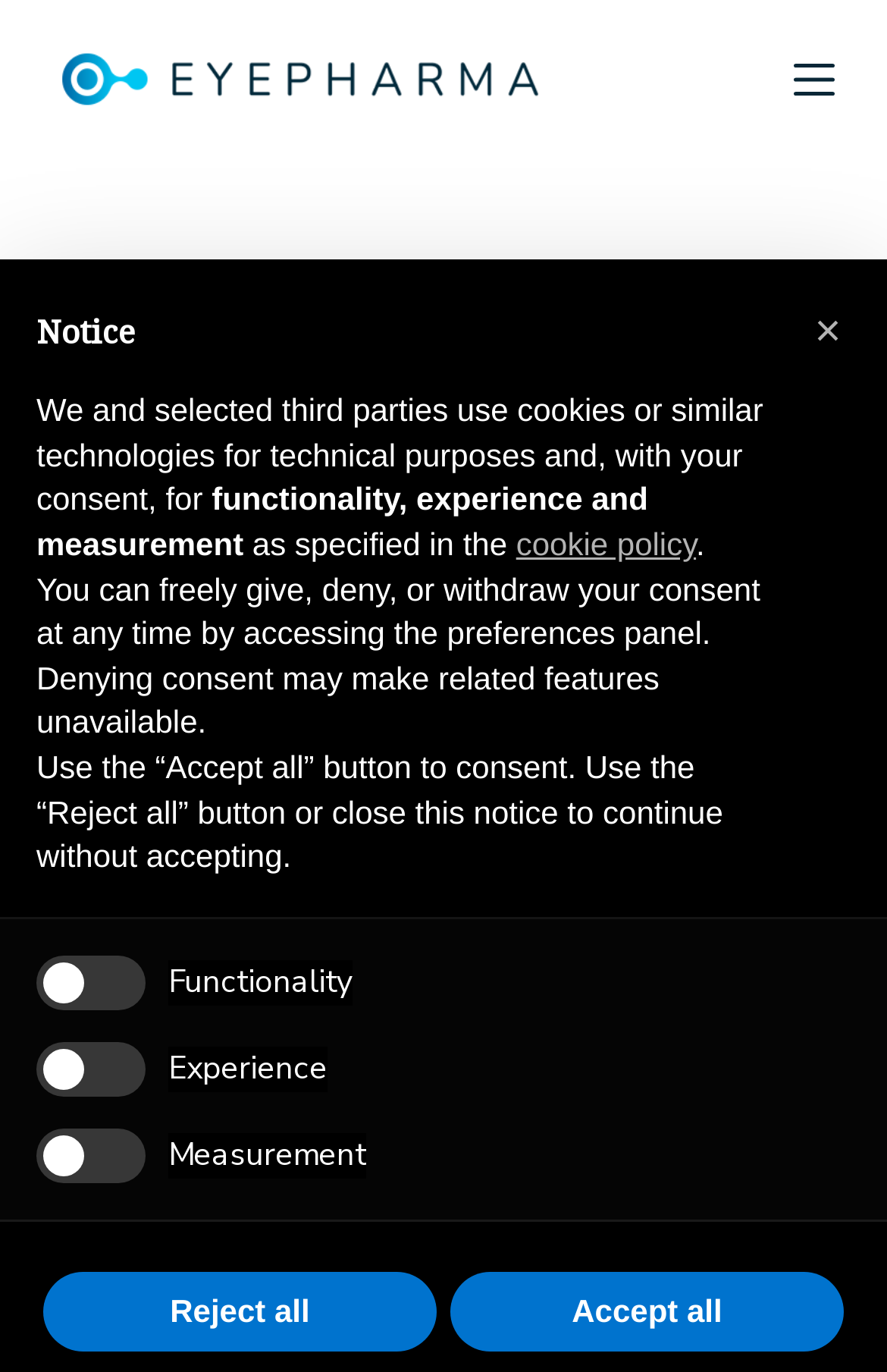Generate a comprehensive description of the webpage.

The webpage is about Eye Pharma, a company that emphasizes the value of scientific research. At the top left, there is a link to skip to the content. Next to it, there is a logo with the company name "Eye Pharma – Avant-garde in Research and Development for Eyesight" accompanied by an image. On the top right, there is a menu button.

When the menu button is clicked, a dropdown menu appears with links to "Home", "Innovation initiatives", and a separator line. Below the menu button, there is a figure that spans across the width of the page.

The main content of the page is divided into two sections. The first section has a heading "Concerns:" at the top. Below it, there is a notice section that informs users about the use of cookies and similar technologies for technical purposes and other functions. The notice section has a heading "Notice" and provides detailed information about the use of cookies. There are also links to the cookie policy and buttons to accept or reject all cookies.

Below the notice section, there are three checkboxes for "Functionality", "Experience", and "Measurement" that allow users to customize their cookie preferences. At the bottom, there are two buttons to "Reject all" or "Accept all" cookies.

Overall, the webpage has a simple and organized layout, with a focus on providing information about Eye Pharma's values and cookie policies.